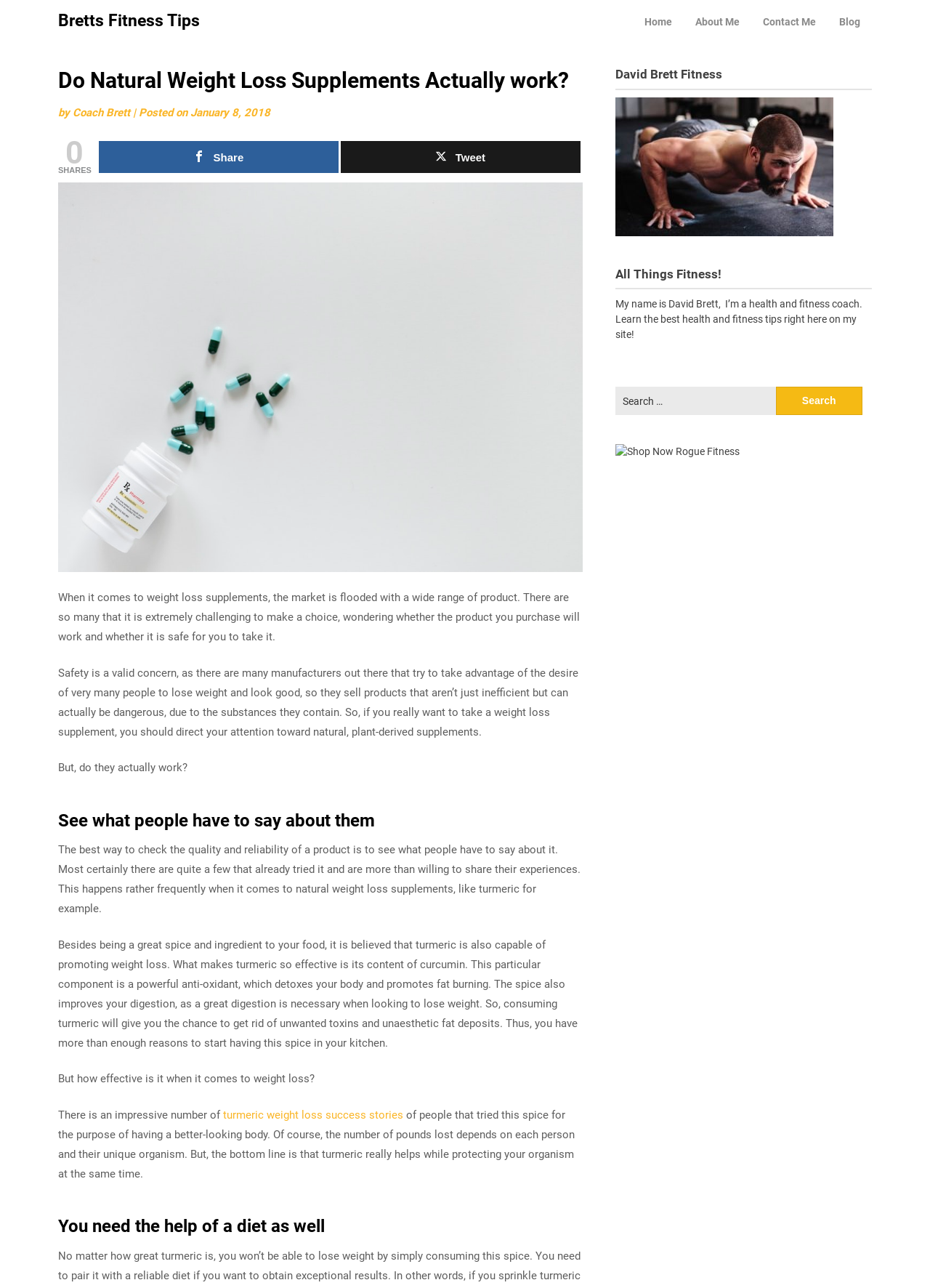Please determine the bounding box coordinates of the area that needs to be clicked to complete this task: 'Search for something'. The coordinates must be four float numbers between 0 and 1, formatted as [left, top, right, bottom].

[0.661, 0.3, 0.927, 0.322]